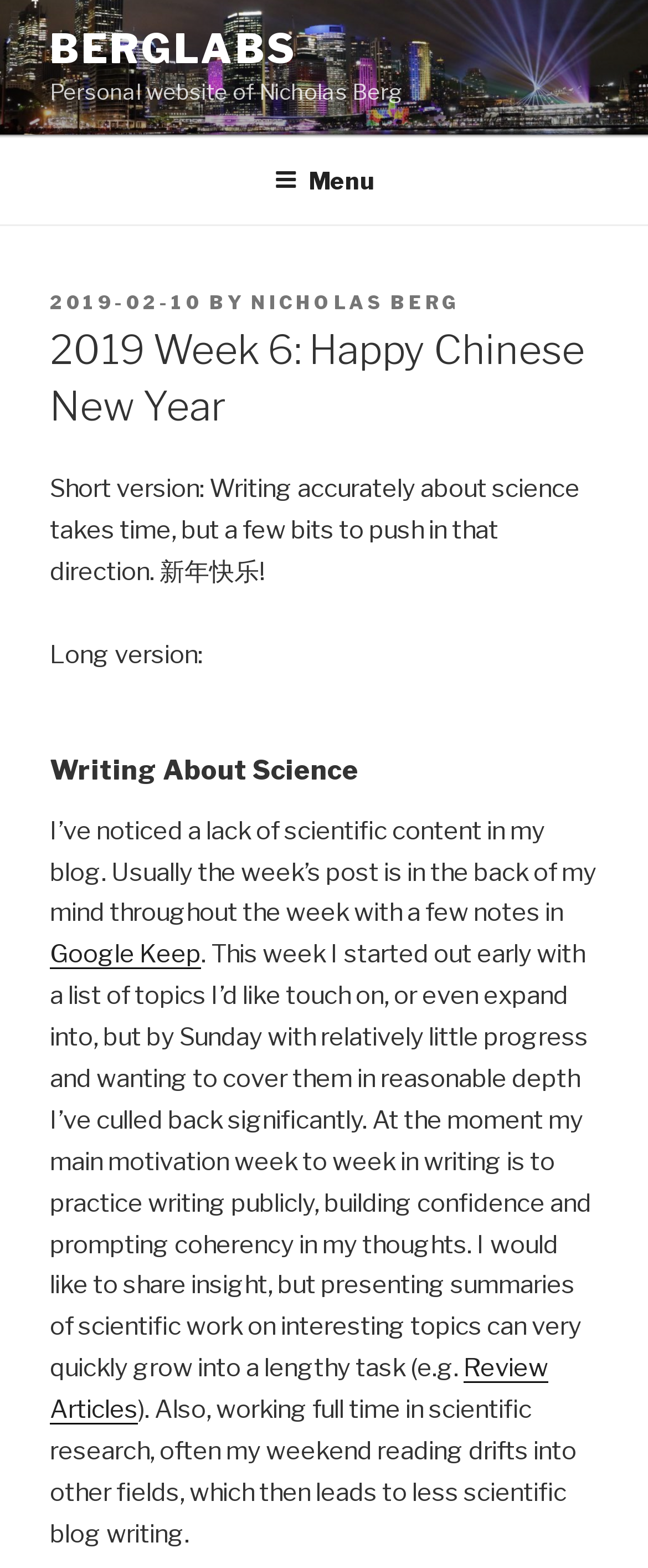What is the topic of the post?
Analyze the image and deliver a detailed answer to the question.

The topic of the post can be found in the header section of the webpage, where the heading element with the text 'Writing About Science' is located, which is a subheading of the main heading '2019 Week 6: Happy Chinese New Year'.